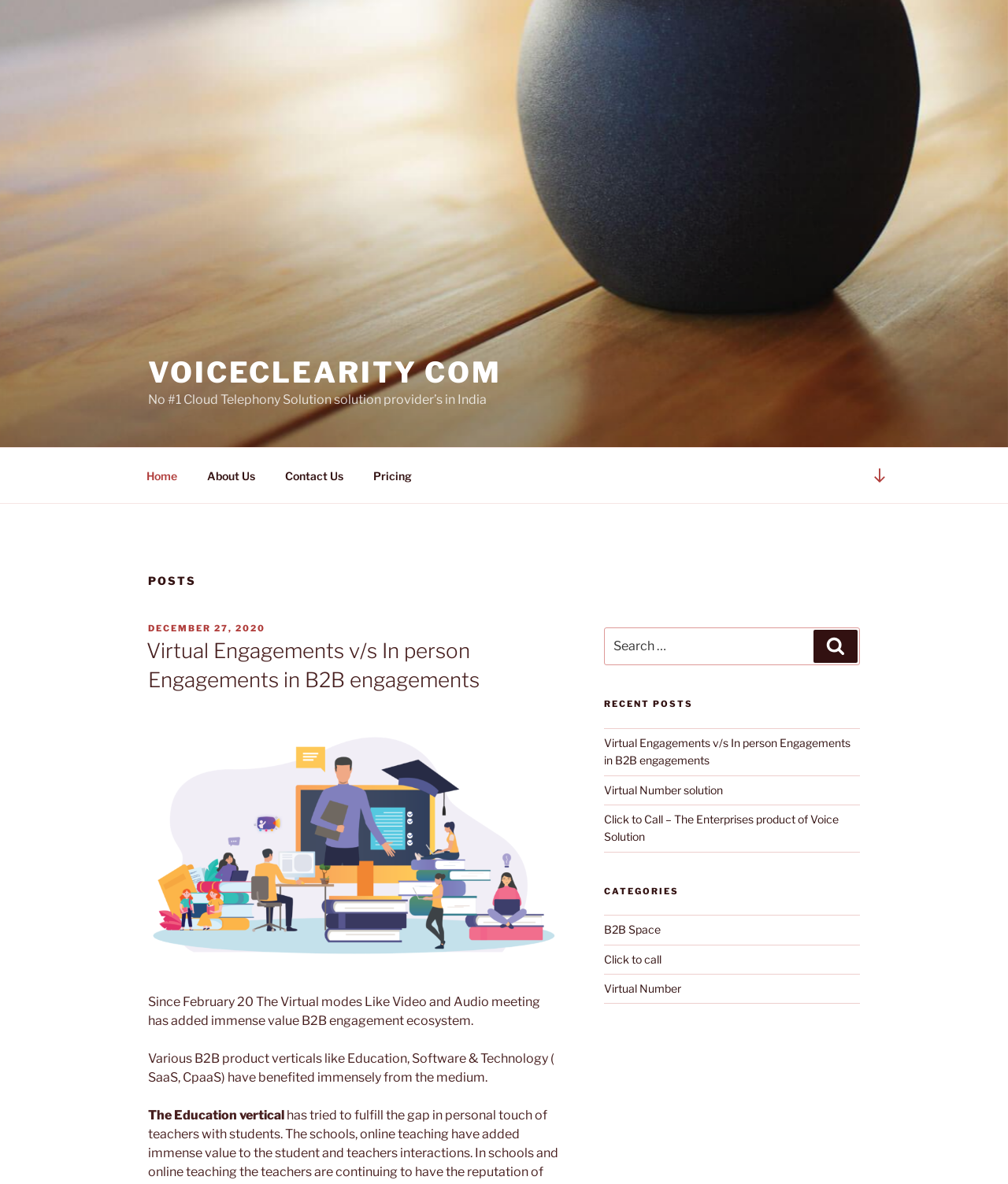Using the format (top-left x, top-left y, bottom-right x, bottom-right y), and given the element description, identify the bounding box coordinates within the screenshot: Search

[0.807, 0.532, 0.851, 0.56]